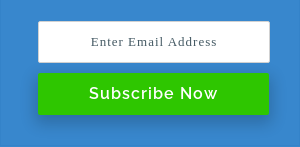What is the label on the vibrant green button?
Using the image as a reference, give a one-word or short phrase answer.

Subscribe Now